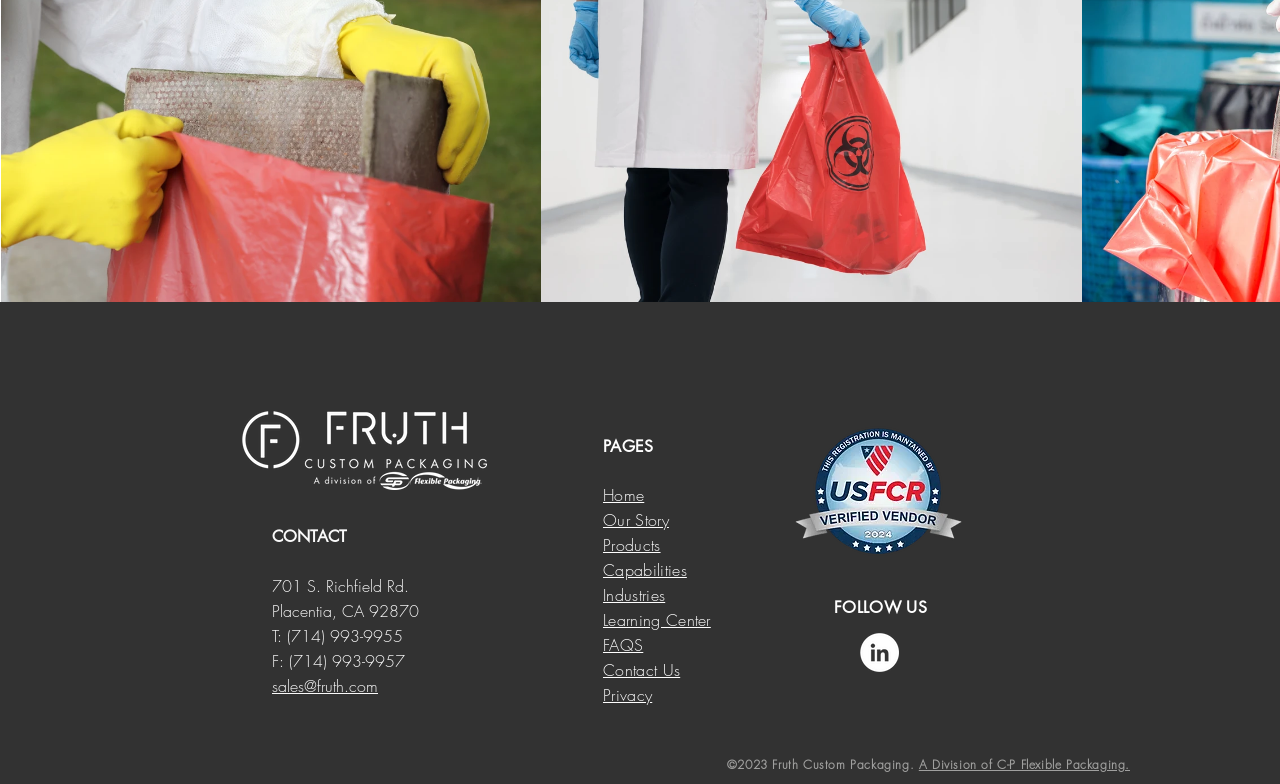Given the element description, predict the bounding box coordinates in the format (top-left x, top-left y, bottom-right x, bottom-right y). Make sure all values are between 0 and 1. Here is the element description: sales@fruth.com

[0.212, 0.861, 0.295, 0.889]